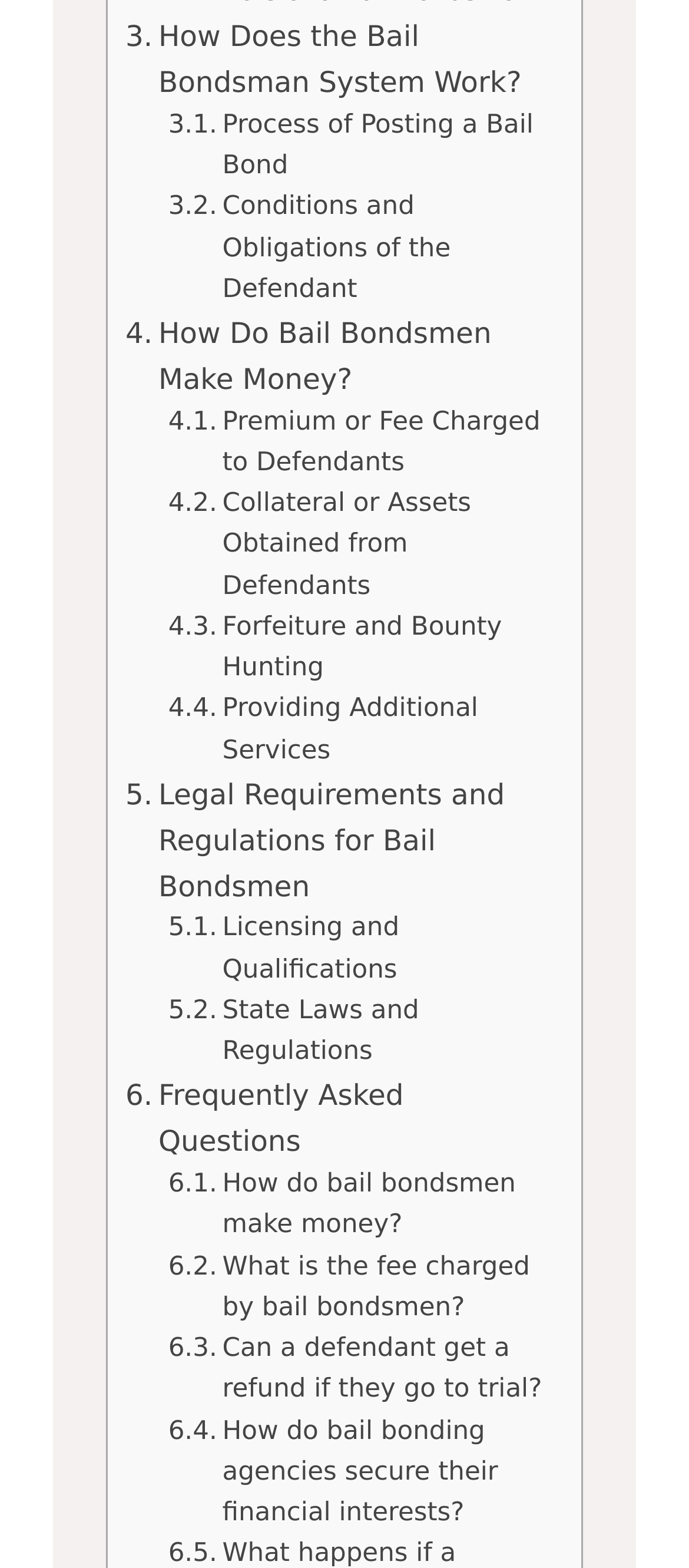Give a one-word or short phrase answer to the question: 
How many FAQ links are there?

4